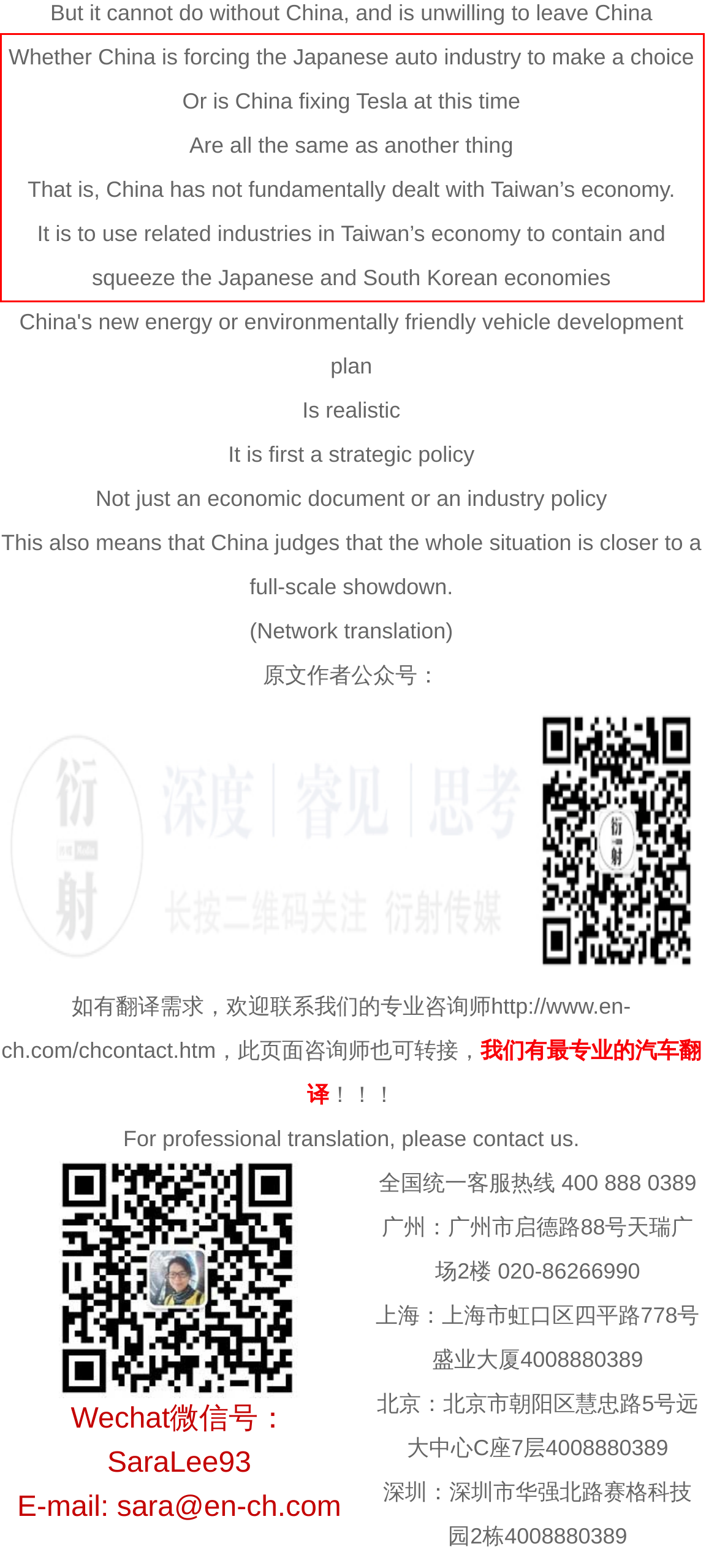You are given a screenshot with a red rectangle. Identify and extract the text within this red bounding box using OCR.

Whether China is forcing the Japanese auto industry to make a choice Or is China fixing Tesla at this time Are all the same as another thing That is, China has not fundamentally dealt with Taiwan’s economy. It is to use related industries in Taiwan’s economy to contain and squeeze the Japanese and South Korean economies